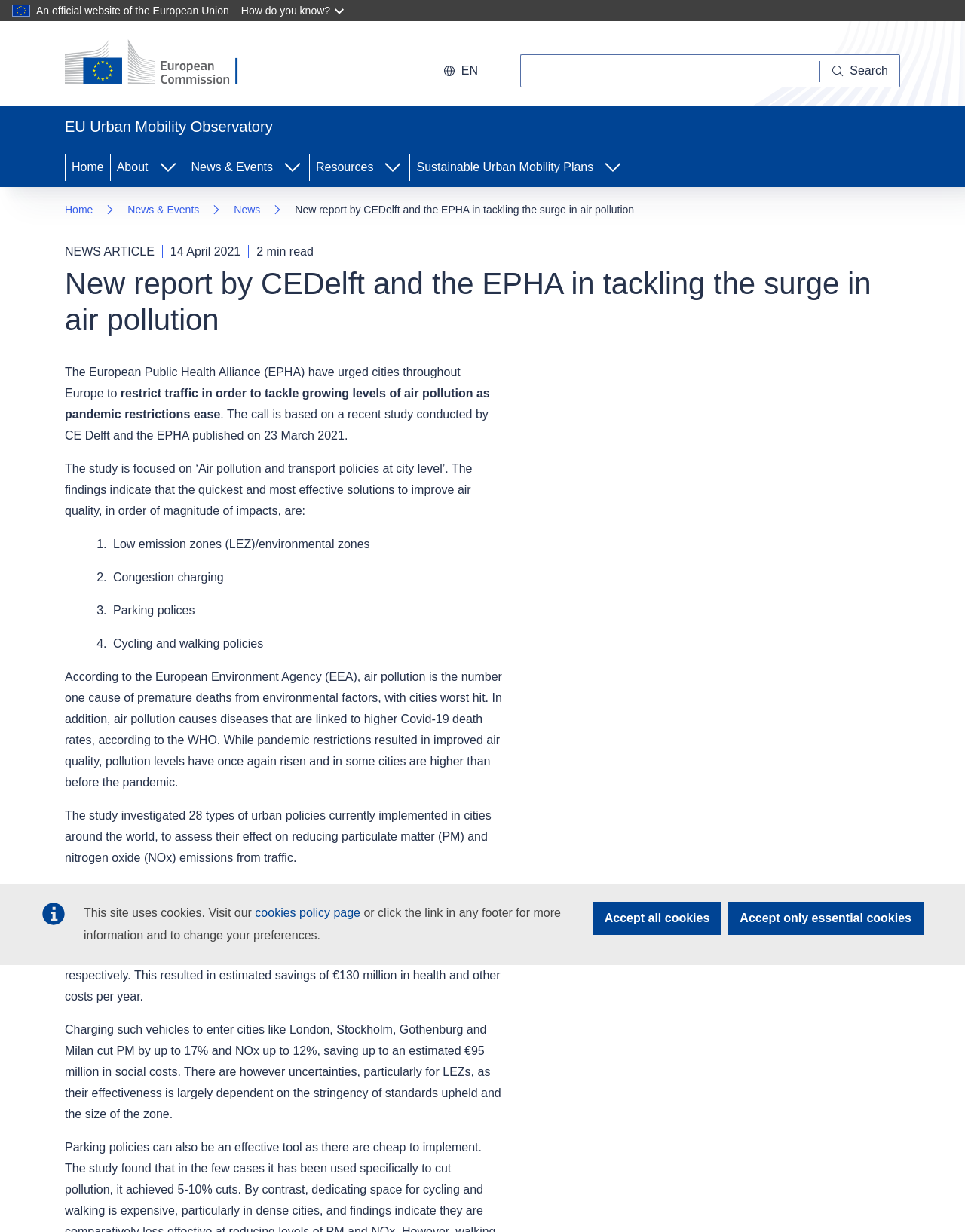Create a detailed narrative describing the layout and content of the webpage.

The webpage is about a new report by CEDelft and the European Public Health Alliance (EPHA) on tackling air pollution in European cities. At the top of the page, there is a navigation menu with links to the European Commission's home page, a search bar, and a language selection button. Below this, there is a banner with a link to the EU Urban Mobility Observatory and a navigation menu with links to different sections of the website.

The main content of the page is a news article about the report, which is divided into several sections. The article starts with a heading and a brief summary of the report's findings. The report urges cities in Europe to restrict traffic to tackle growing levels of air pollution as pandemic restrictions ease. The article then goes into more detail about the study, which found that low emission zones, congestion charging, parking policies, and cycling and walking policies are the most effective solutions to improve air quality.

The article also mentions that air pollution is the number one cause of premature deaths from environmental factors, and that cities are worst hit. It cites the European Environment Agency (EEA) and the World Health Organization (WHO) as sources for this information. The study investigated 28 types of urban policies currently implemented in cities around the world and found that a 10-20% reduction in particulate matter (PM) and nitrogen oxide (NOx) emissions from traffic is attainable through implementing these policies.

The article includes several paragraphs of text, with headings and bullet points to break up the content. There are no images on the page, but there are several links to other pages on the website, including a link to the report itself. The page also has a footer with links to the European Commission's cookies policy and other information.